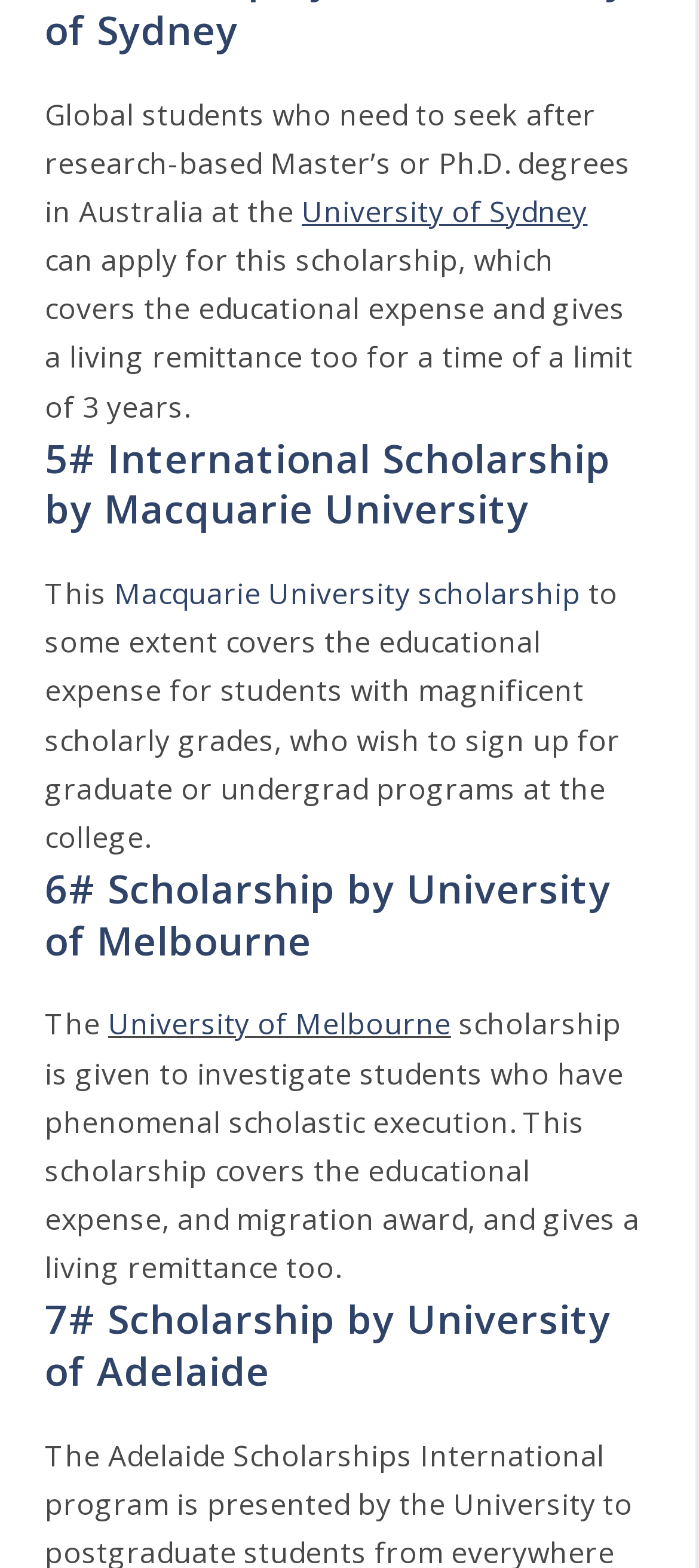Please give a concise answer to this question using a single word or phrase: 
What is included in the University of Melbourne scholarship?

Educational expense, migration award, and living stipend